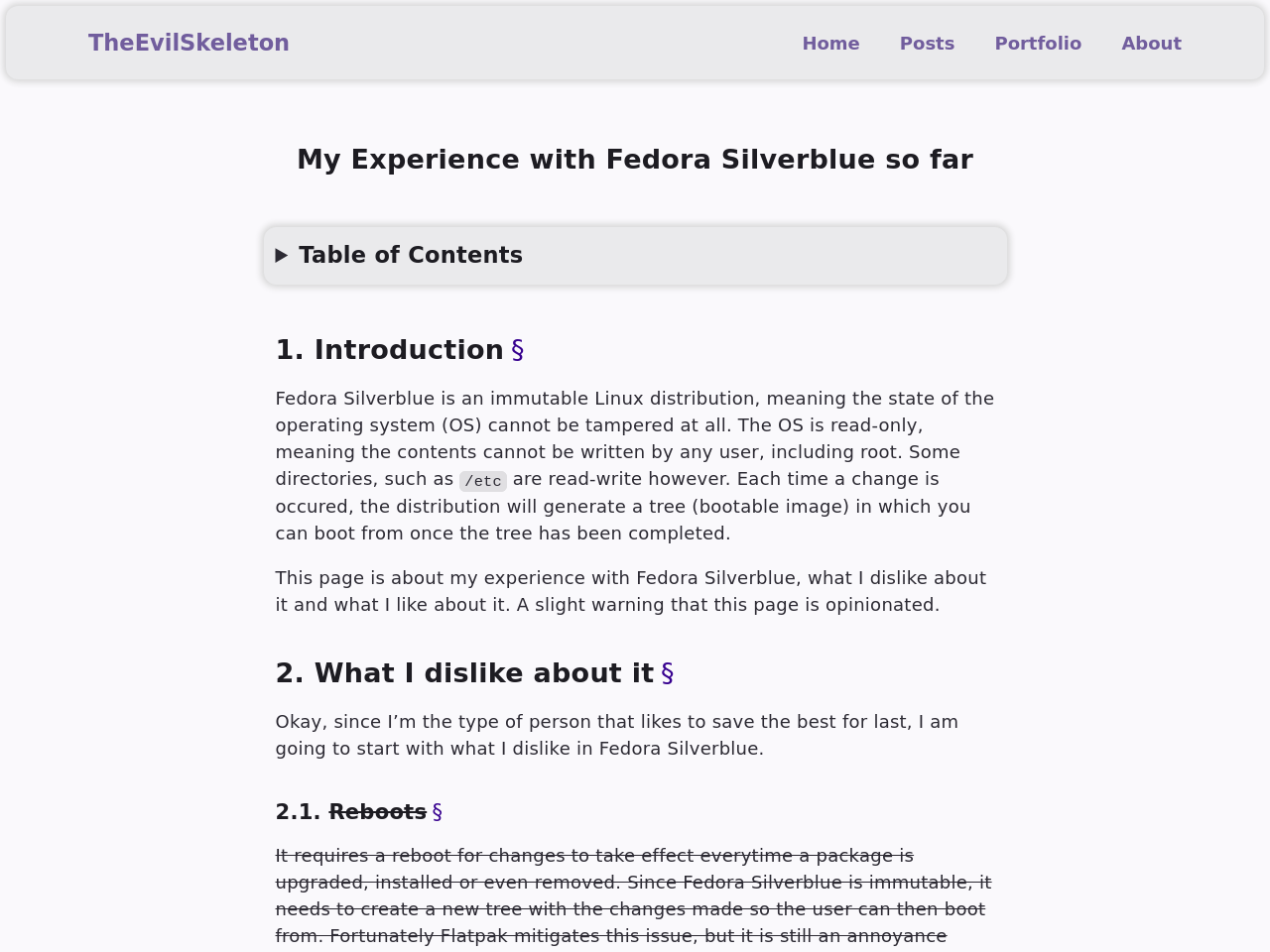What is the purpose of this webpage?
Using the image as a reference, answer the question in detail.

The webpage appears to be a personal blog post sharing the author's experience with Fedora Silverblue, including what they like and dislike about it. The author mentions that the page is opinionated and shares their thoughts on the operating system.